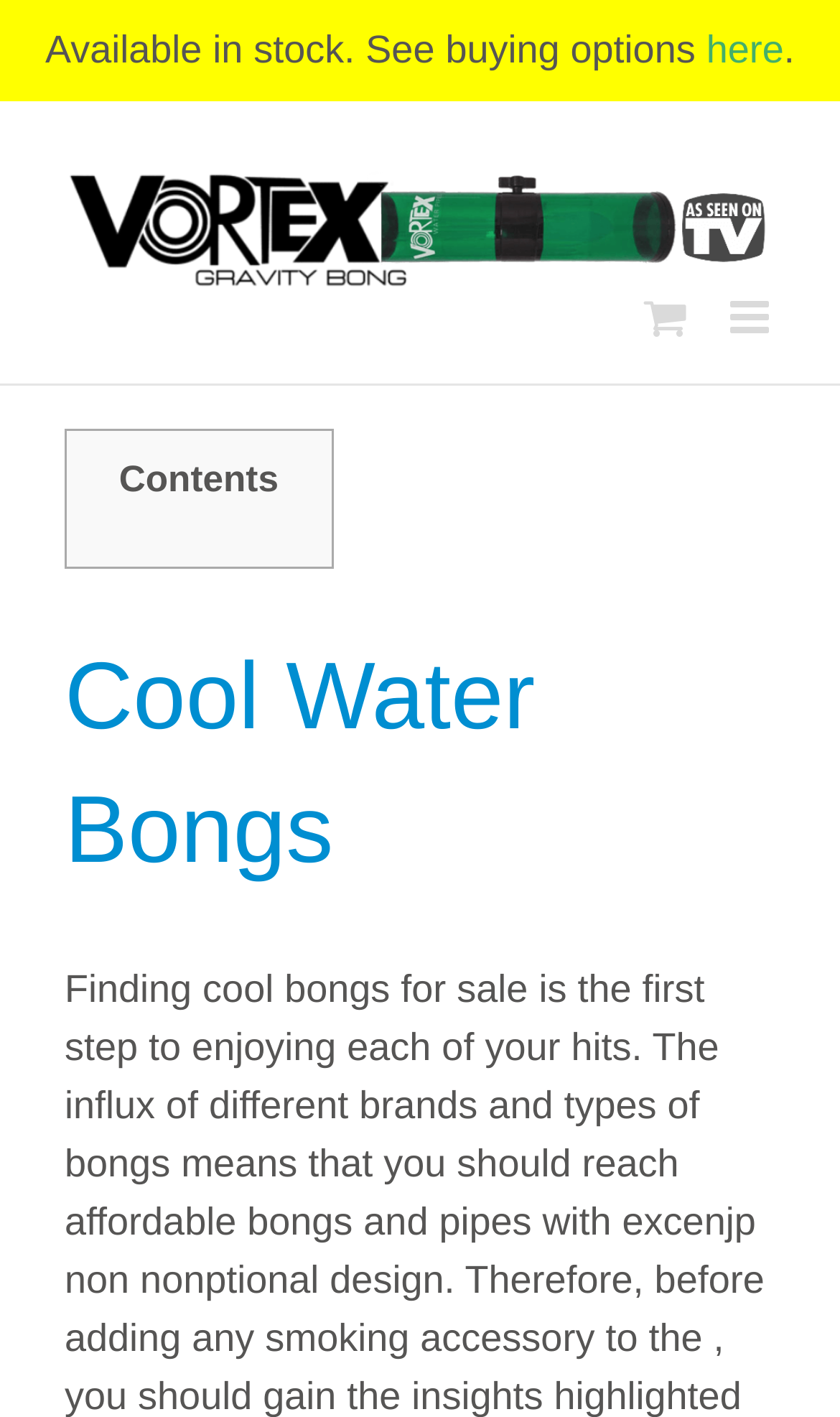Extract the text of the main heading from the webpage.

Cool Water Bongs